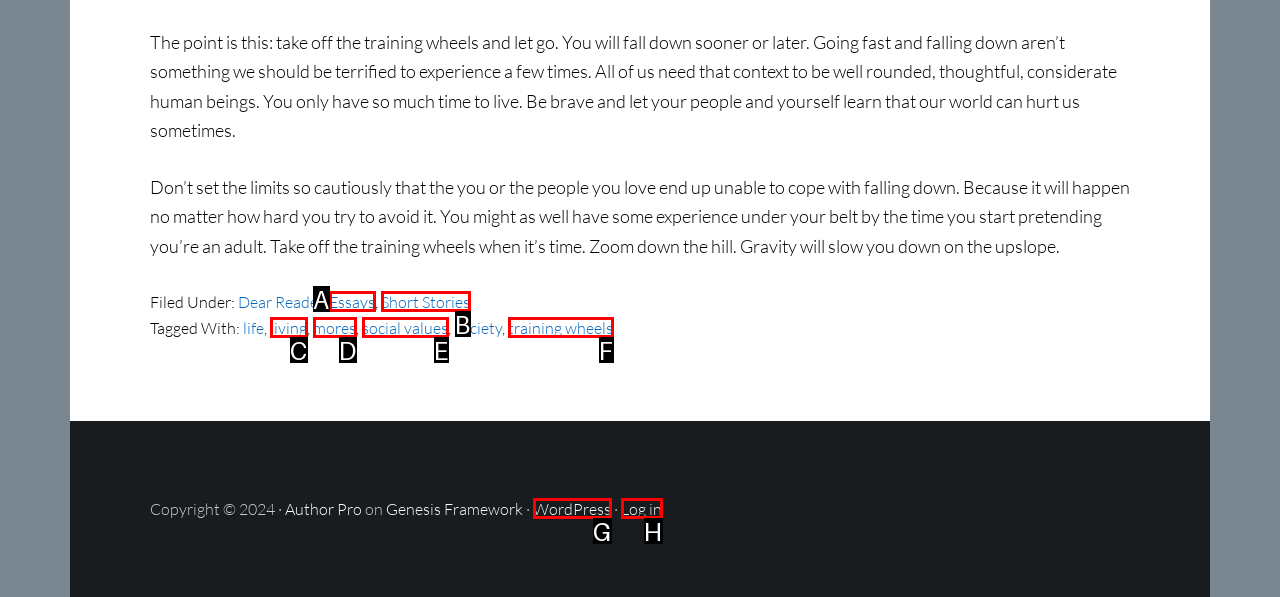Determine the option that aligns with this description: social values
Reply with the option's letter directly.

E